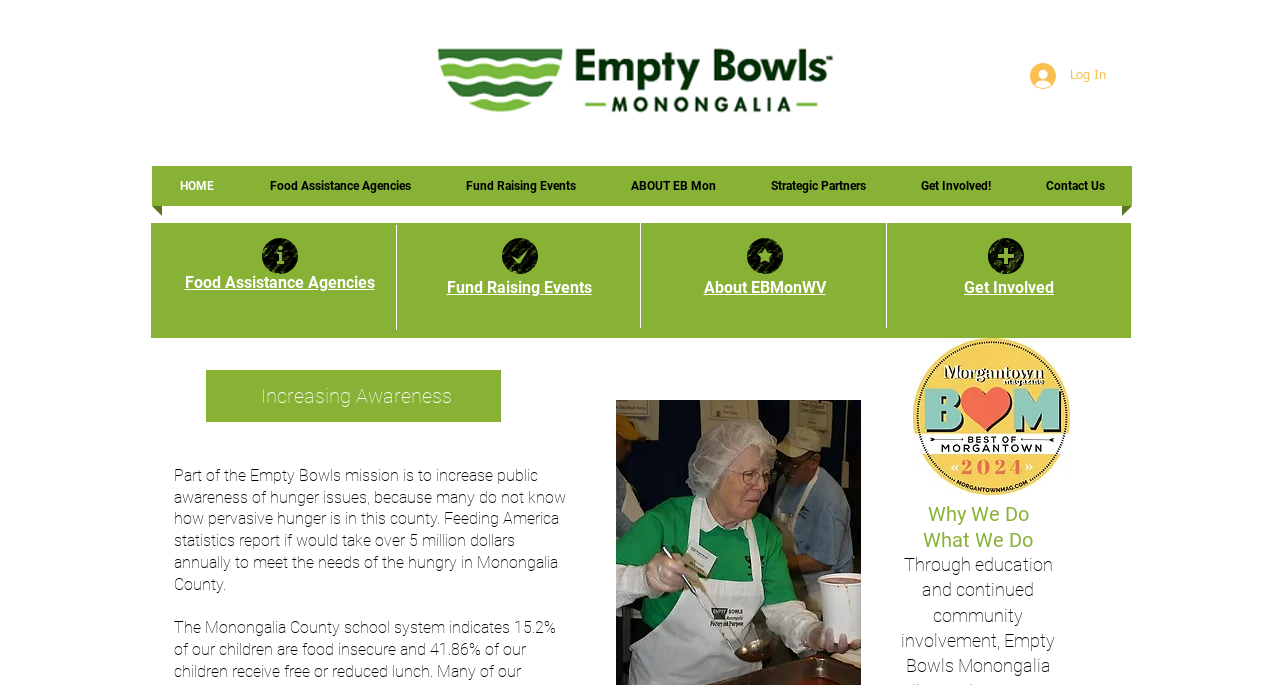Please give a one-word or short phrase response to the following question: 
What is the logo image filename?

Logo.PNG